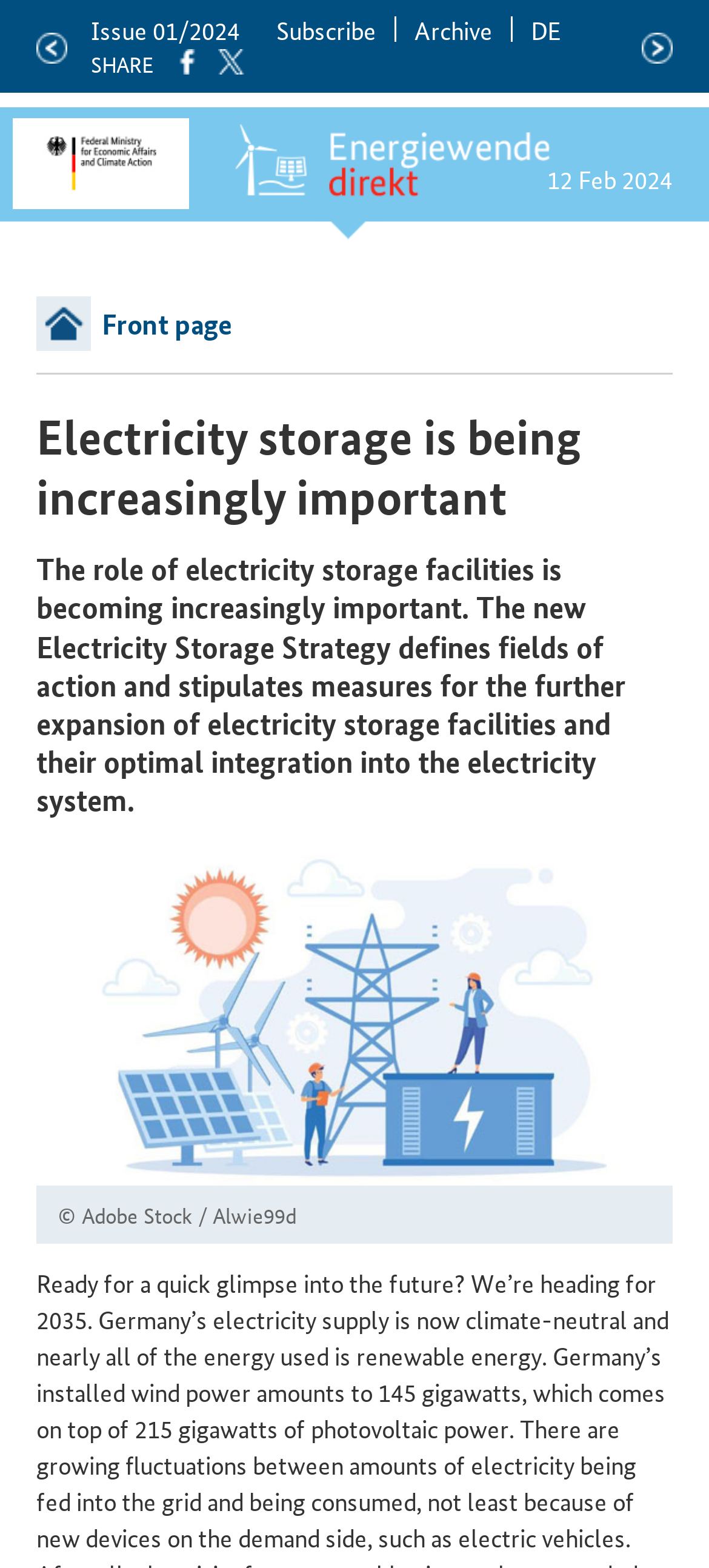What is the date of the current issue?
Refer to the image and give a detailed answer to the query.

I found the date of the current issue by looking at the top section of the webpage, where it says '12' and 'Feb 2024'.